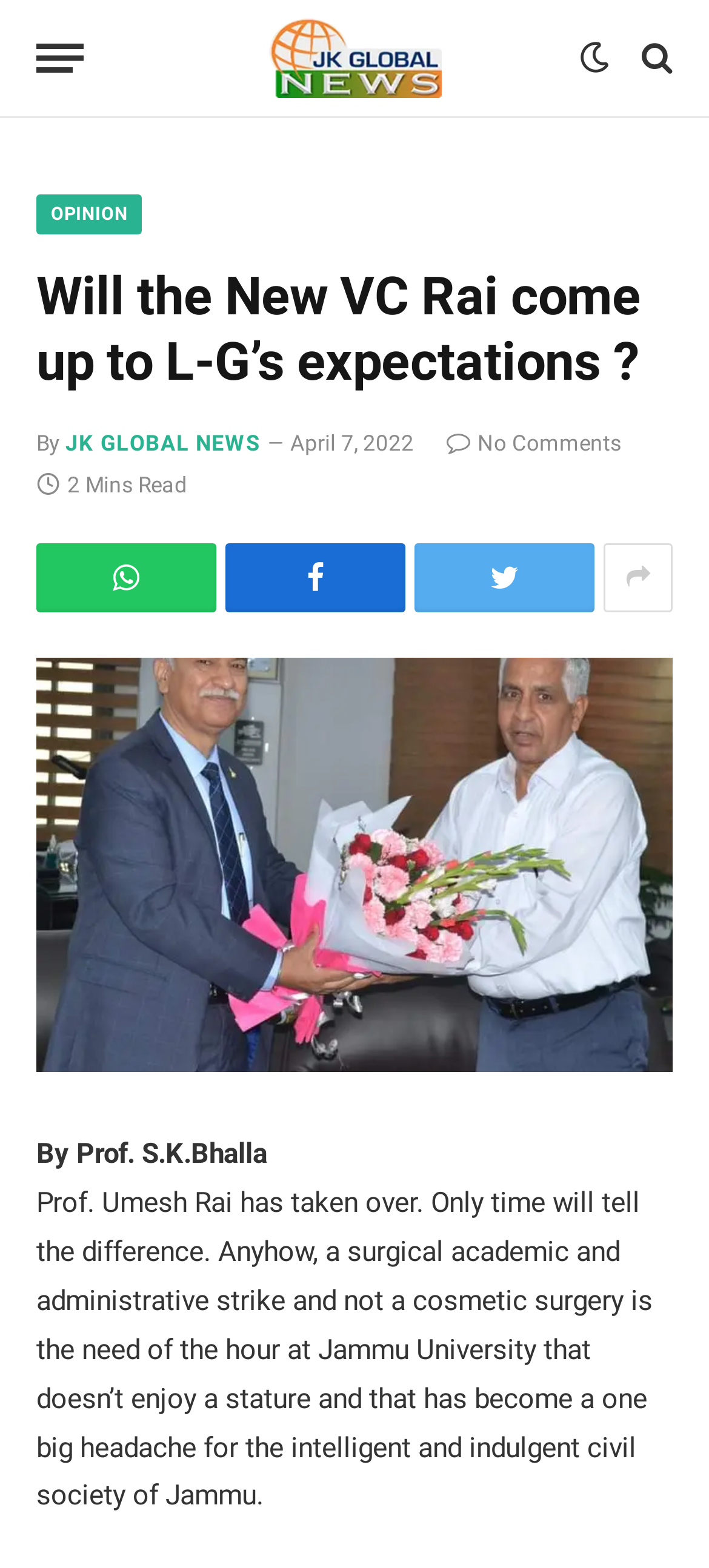Highlight the bounding box coordinates of the element you need to click to perform the following instruction: "Visit JK Globalnews homepage."

[0.378, 0.0, 0.622, 0.074]